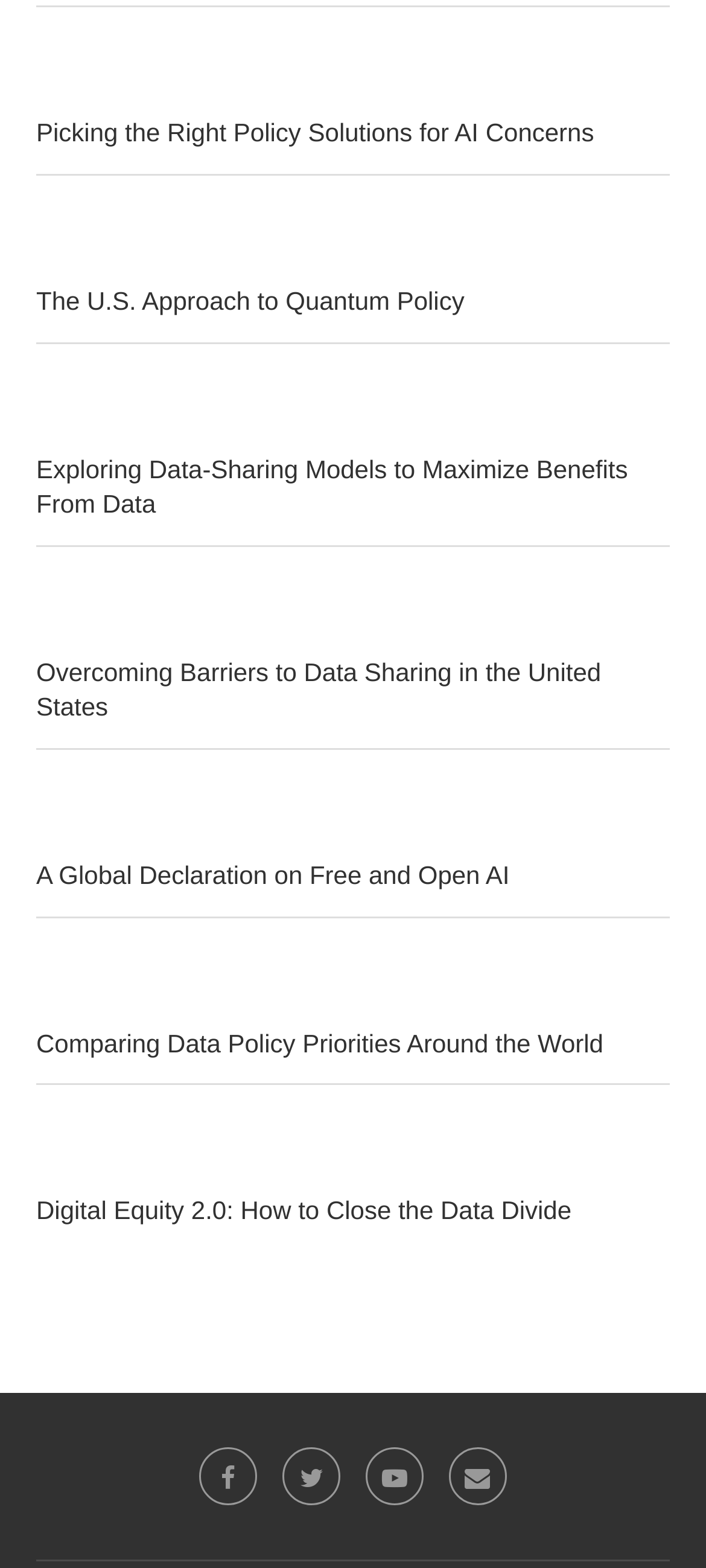Find the bounding box coordinates of the element to click in order to complete the given instruction: "View A Global Declaration on Free and Open AI."

[0.051, 0.548, 0.949, 0.57]